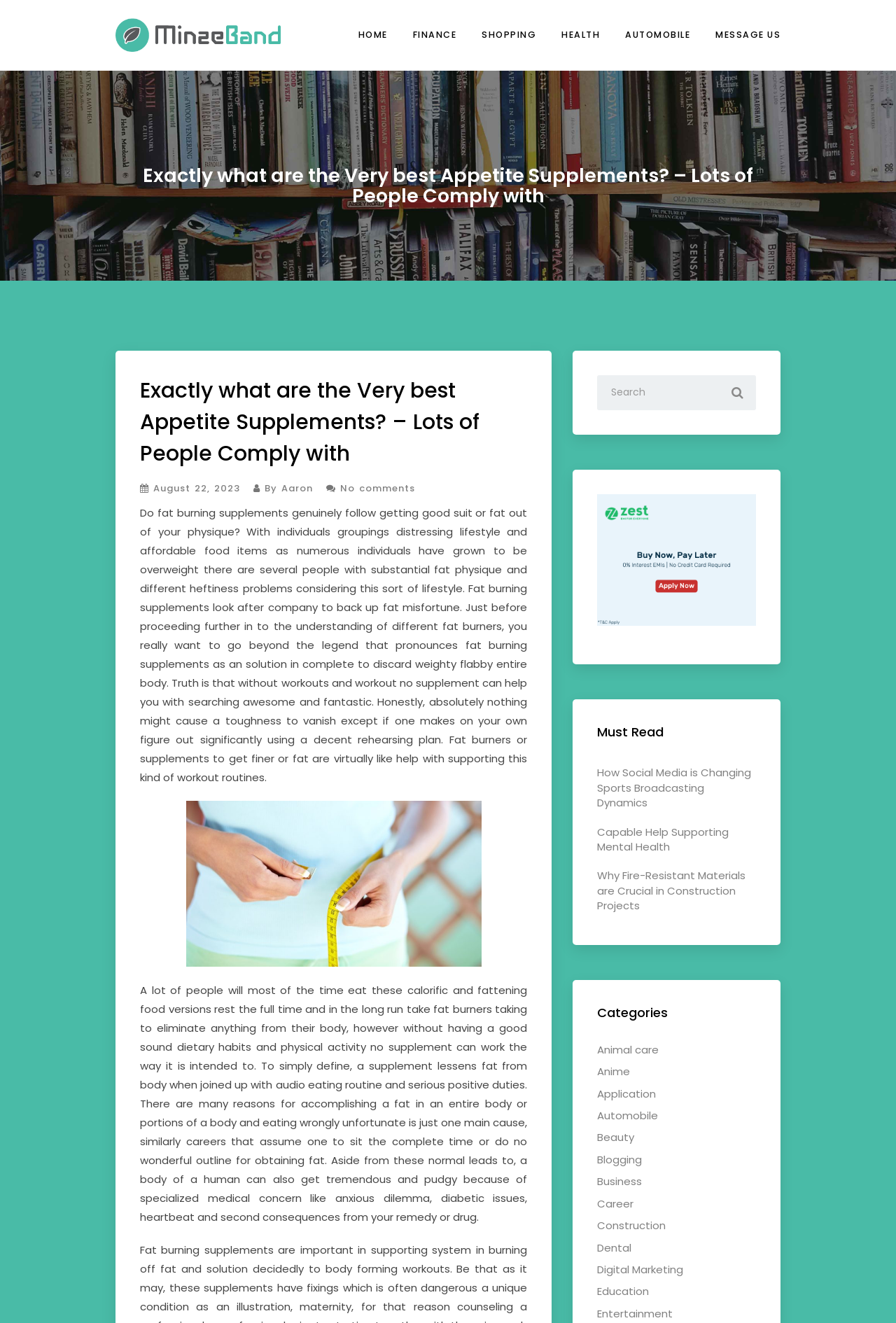Give a detailed account of the webpage.

This webpage appears to be a blog or article page focused on the topic of appetite supplements. At the top, there is a header section with links to various categories, including "HOME", "FINANCE", "SHOPPING", "HEALTH", "AUTOMOBILE", and "MESSAGE US". Below this, there is a large heading that reads "Exactly what are the Very best Appetite Supplements? – Lots of People Comply with".

The main content of the page is divided into two sections. On the left, there is a long article discussing the effectiveness of appetite supplements, the importance of a healthy diet and exercise, and the various reasons why people may gain weight. The article is accompanied by an image related to weight loss.

On the right side of the page, there is a sidebar with several sections. At the top, there is a search box with a magnifying glass icon. Below this, there are links to other articles under the heading "Must Read", including topics such as sports broadcasting, mental health, and construction projects. Further down, there is a section titled "Categories" with links to various categories, including animal care, anime, application, automobile, and many others.

Throughout the page, there are several images, including a logo for "Ratio Interpretation" at the top and an image related to weight loss in the main content section. The overall layout is organized, with clear headings and concise text.